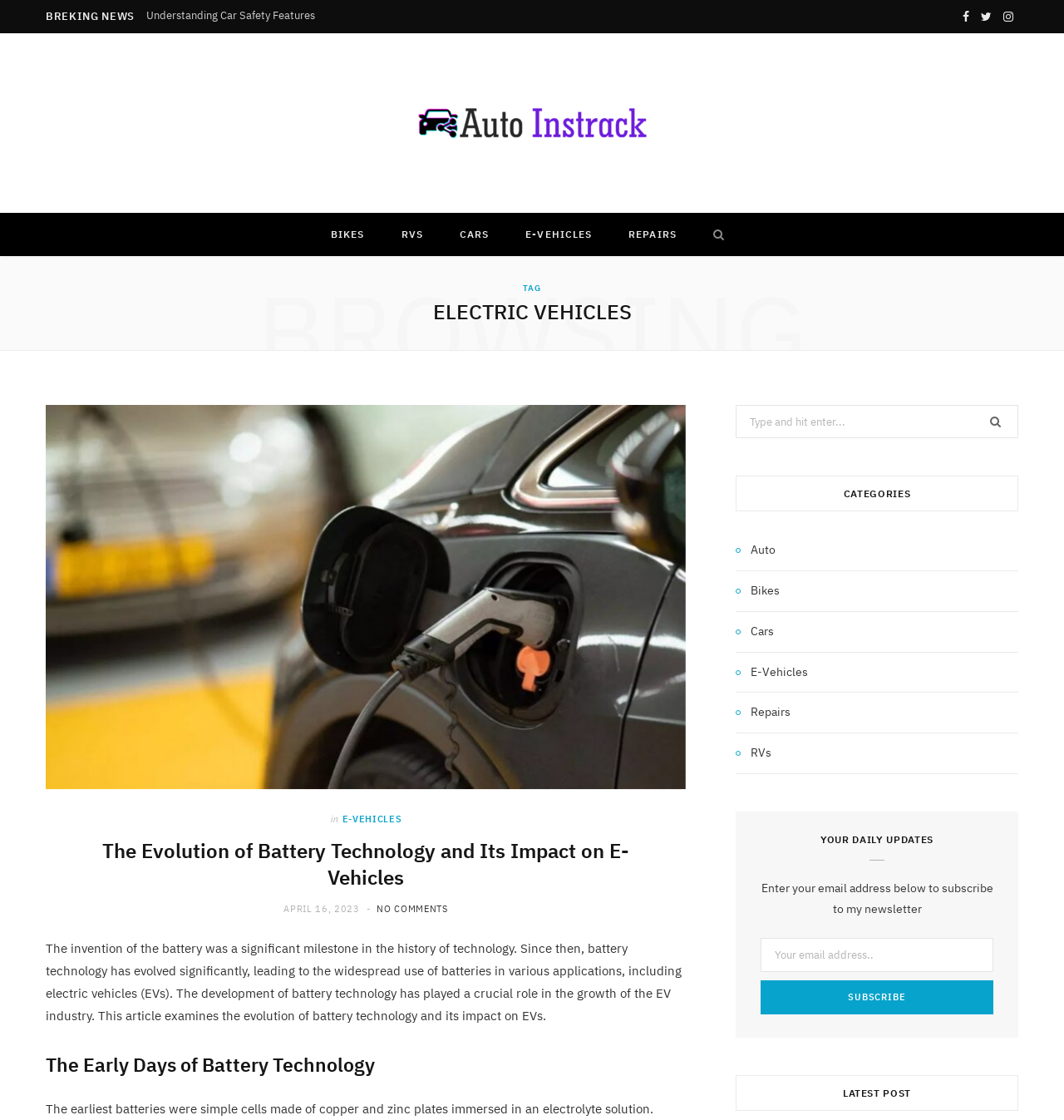Please locate the bounding box coordinates of the element's region that needs to be clicked to follow the instruction: "Check out the article on battery technology". The bounding box coordinates should be provided as four float numbers between 0 and 1, i.e., [left, top, right, bottom].

[0.043, 0.747, 0.645, 0.795]